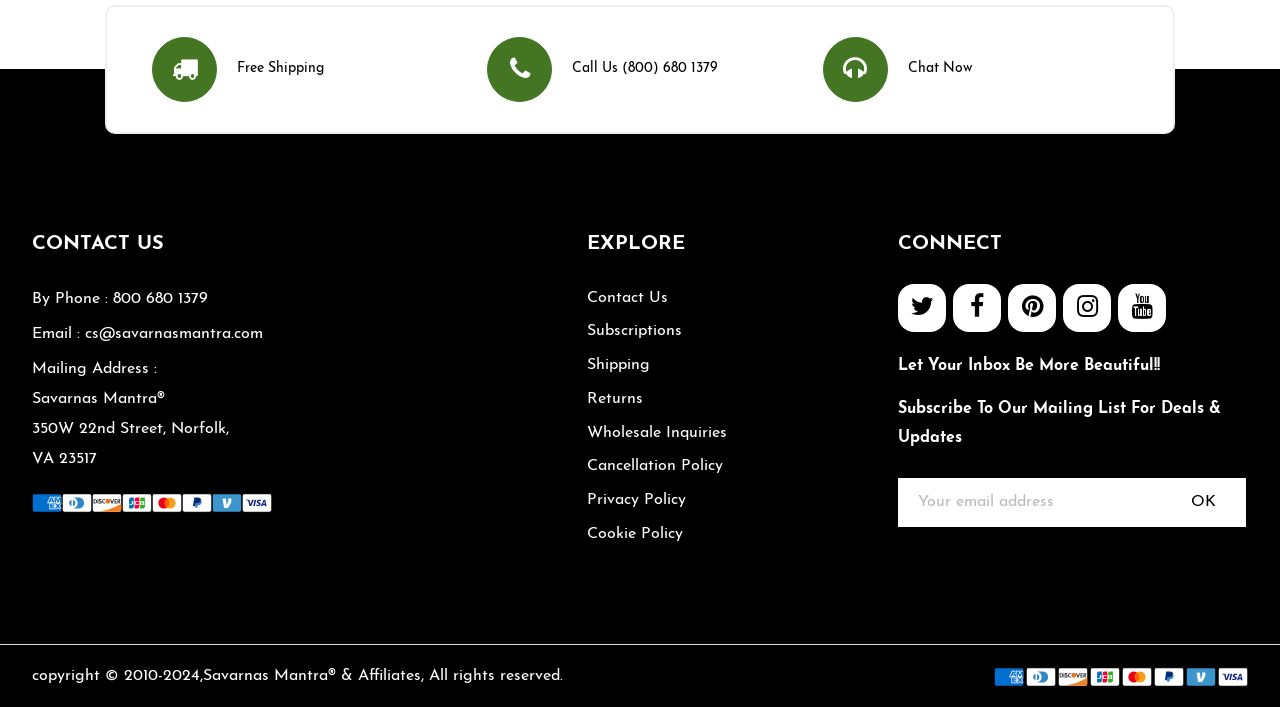What payment methods are accepted?
Give a single word or phrase as your answer by examining the image.

Multiple payment methods